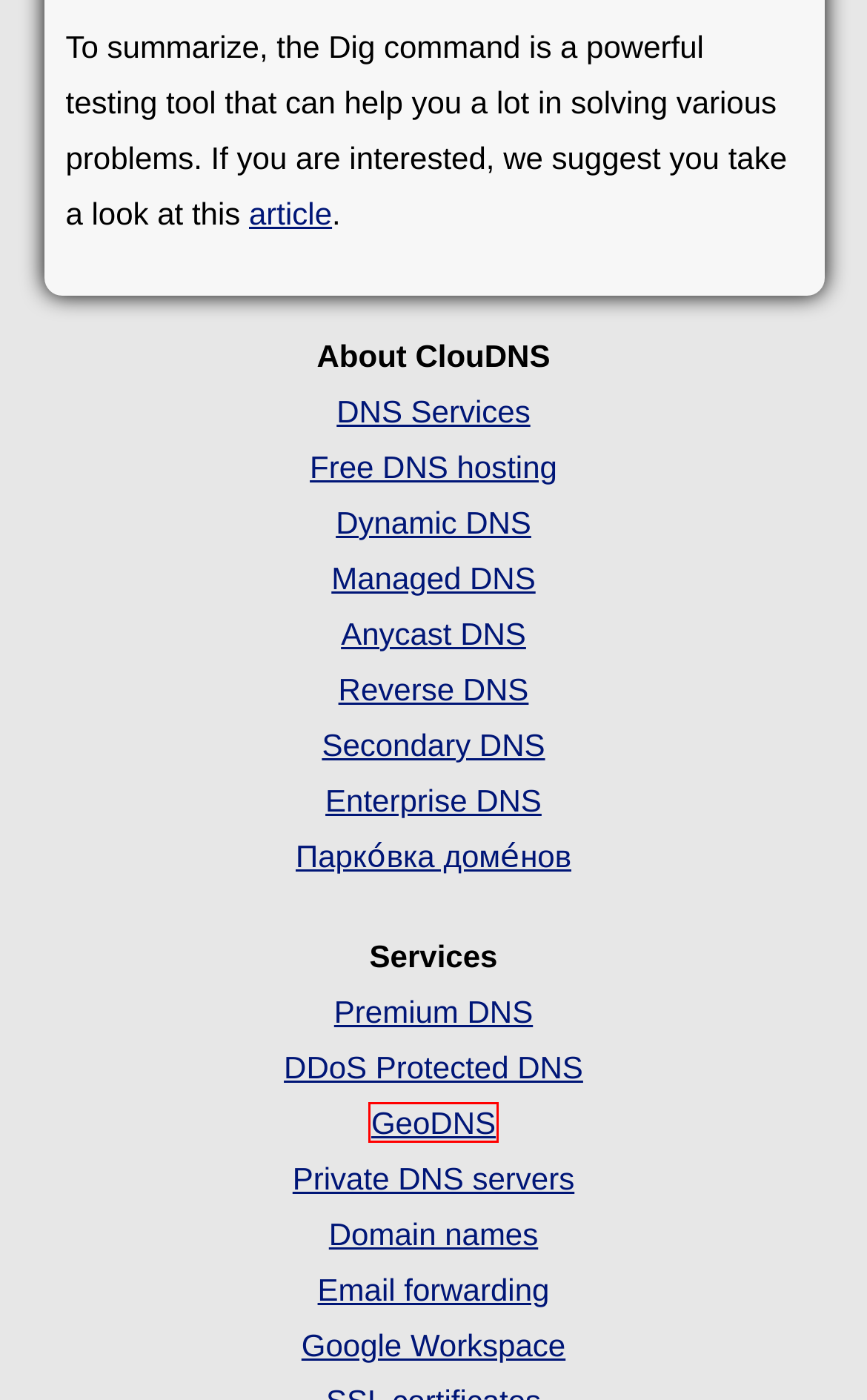Given a screenshot of a webpage with a red bounding box highlighting a UI element, determine which webpage description best matches the new webpage that appears after clicking the highlighted element. Here are the candidates:
A. Cheap Domain Names | ClouDNS
B. GeoDNS and Geolocation Load Balancing Service. Test for Free | ClouDNS
C. Enterprise DNS services | ClouDNS
D. DNS services | ClouDNS
E. Free Domain Parking | ClouDNS
F. Google Workspace (G Suite) from ClouDNS
G. Premium DNS hosting plans. Test for Free | ClouDNS
H. Secondary DNS Services. Test for Free | ClouDNS

B